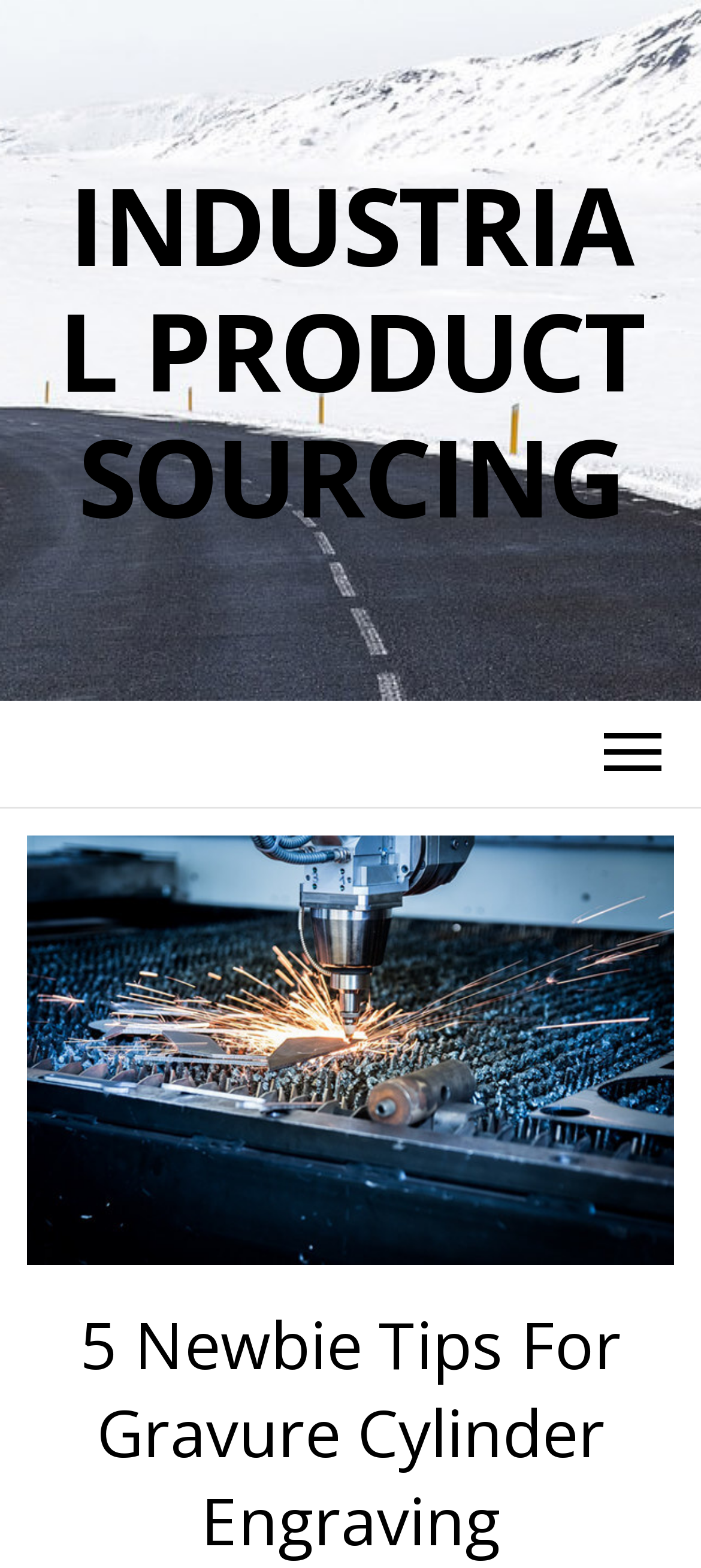Can you find and generate the webpage's heading?

5 Newbie Tips For Gravure Cylinder Engraving